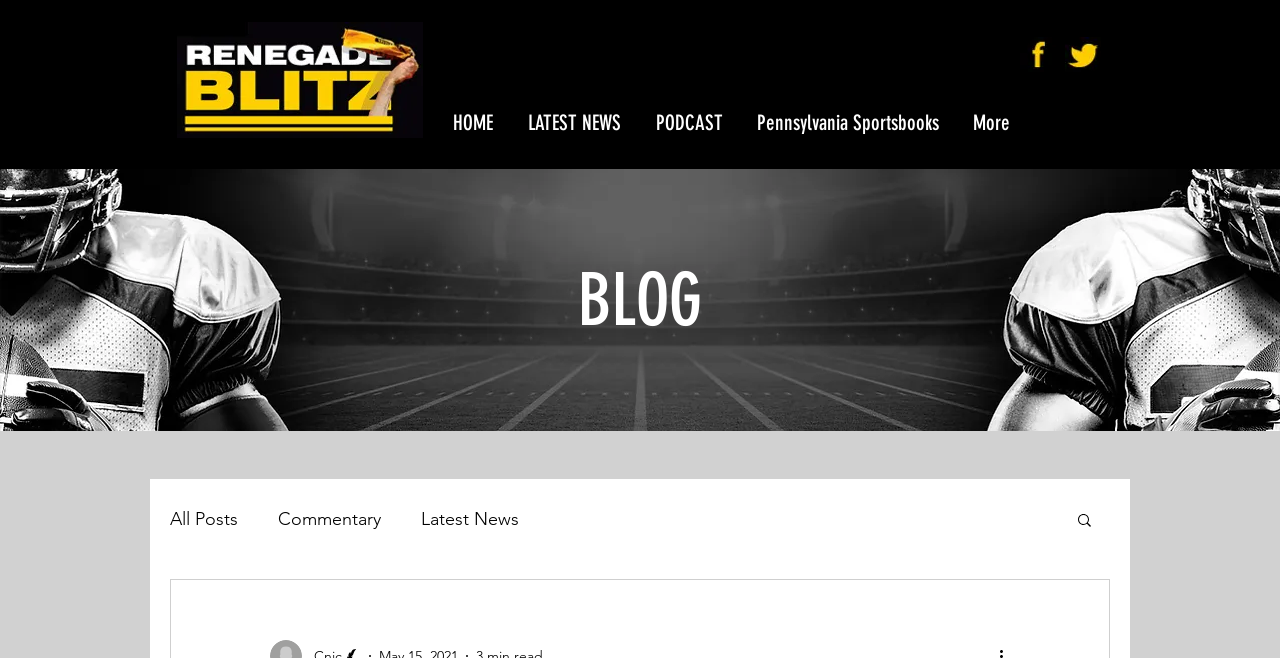Please identify the bounding box coordinates of the element on the webpage that should be clicked to follow this instruction: "Search for blog posts". The bounding box coordinates should be given as four float numbers between 0 and 1, formatted as [left, top, right, bottom].

[0.84, 0.777, 0.855, 0.809]